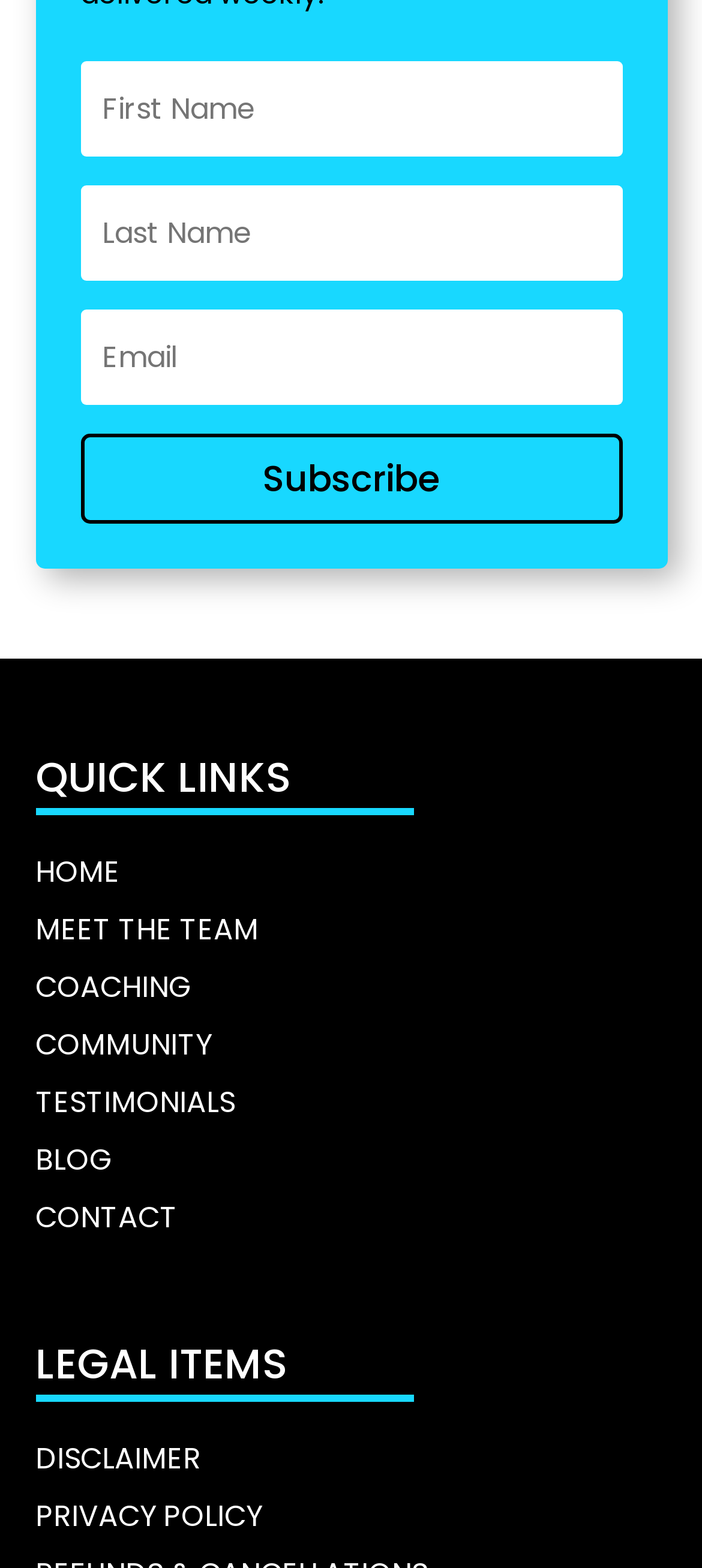Identify the bounding box coordinates of the clickable region necessary to fulfill the following instruction: "Go to the 'HOME' page". The bounding box coordinates should be four float numbers between 0 and 1, i.e., [left, top, right, bottom].

[0.05, 0.543, 0.171, 0.569]